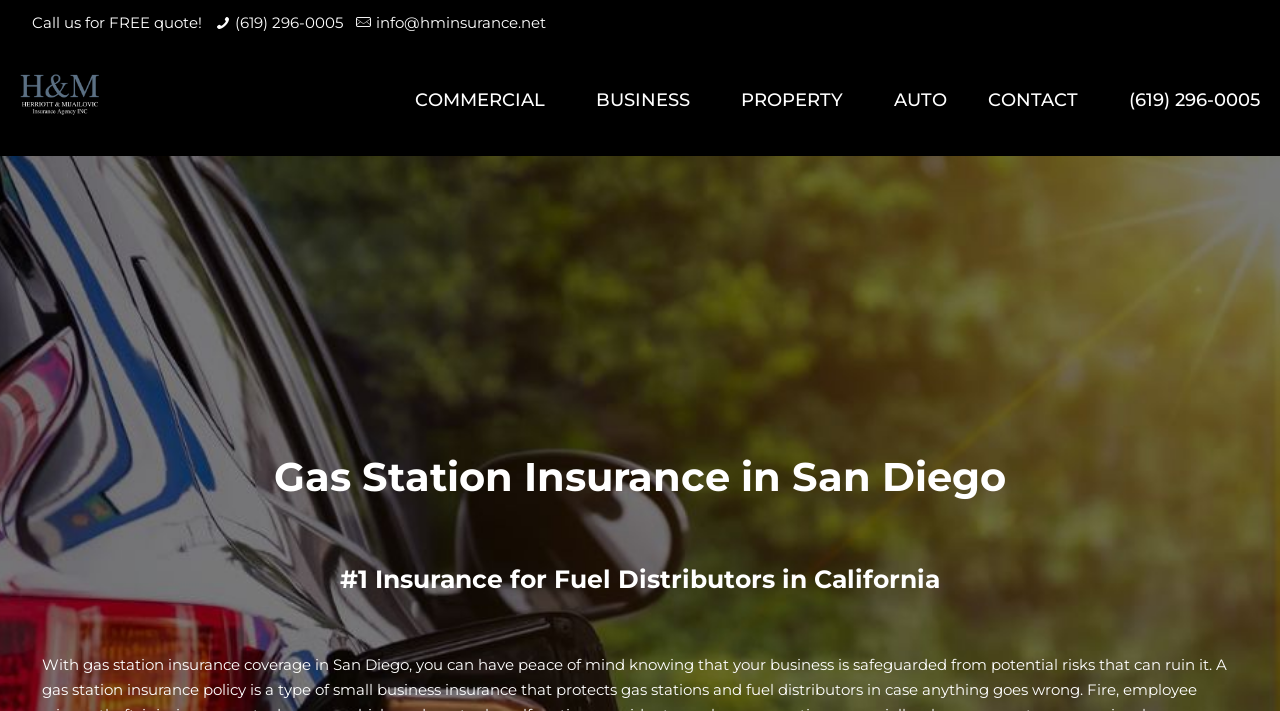Locate and extract the text of the main heading on the webpage.

Gas Station Insurance in San Diego